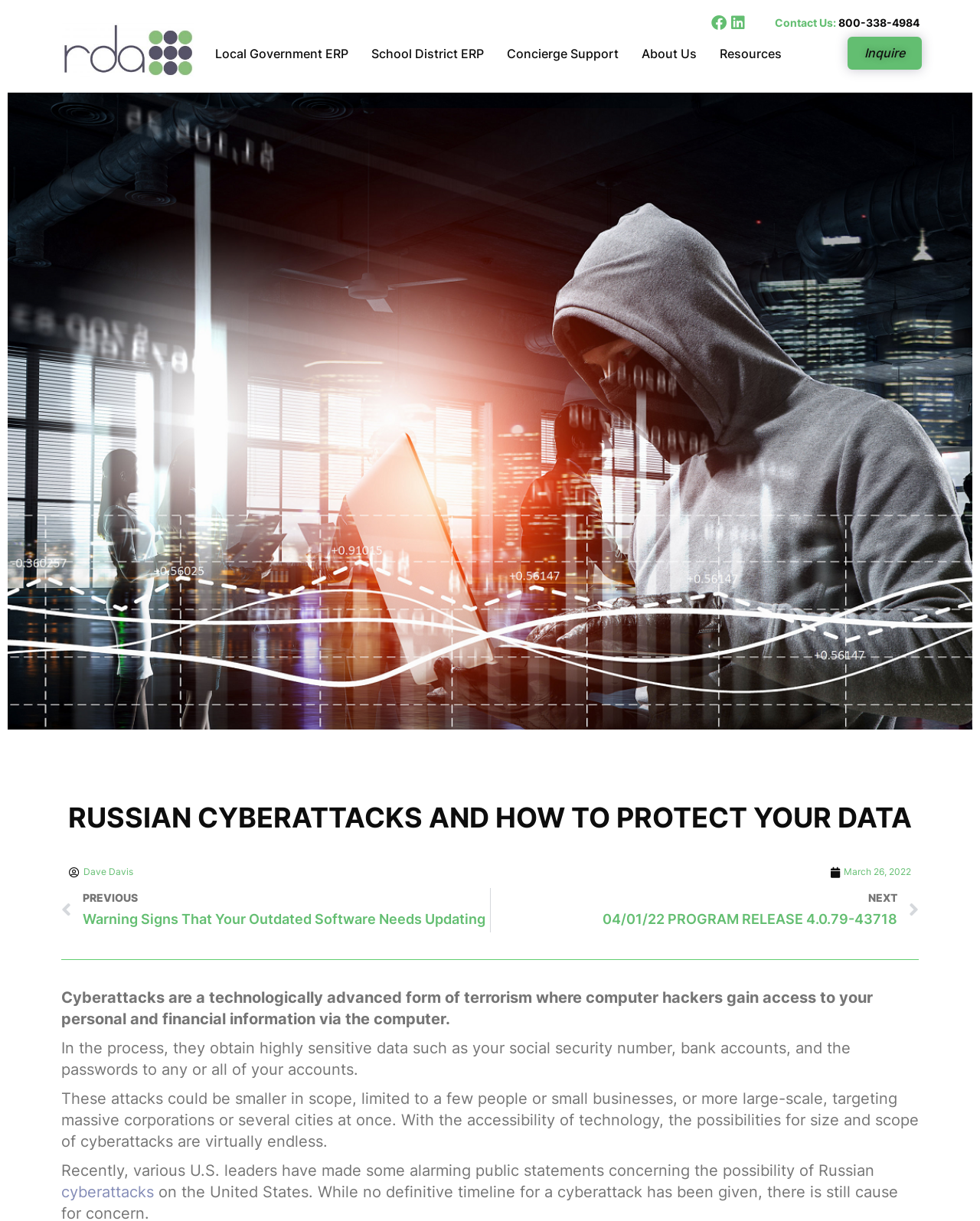Could you indicate the bounding box coordinates of the region to click in order to complete this instruction: "Learn about Local Government ERP".

[0.219, 0.03, 0.355, 0.058]